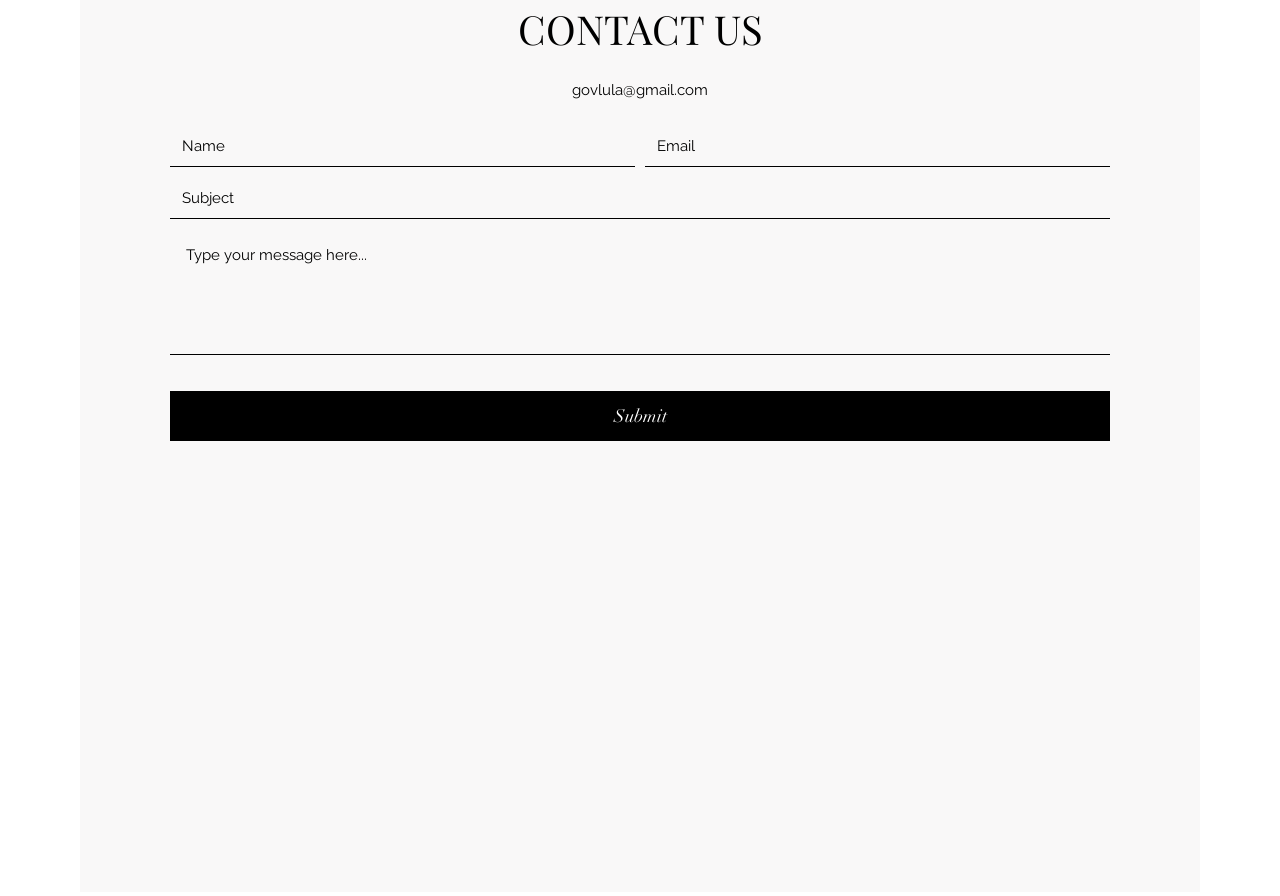What type of map is embedded on this webpage?
Make sure to answer the question with a detailed and comprehensive explanation.

The iframe element with the description 'Google Maps' suggests that a Google Maps instance is embedded on this webpage, likely to provide location information or directions.